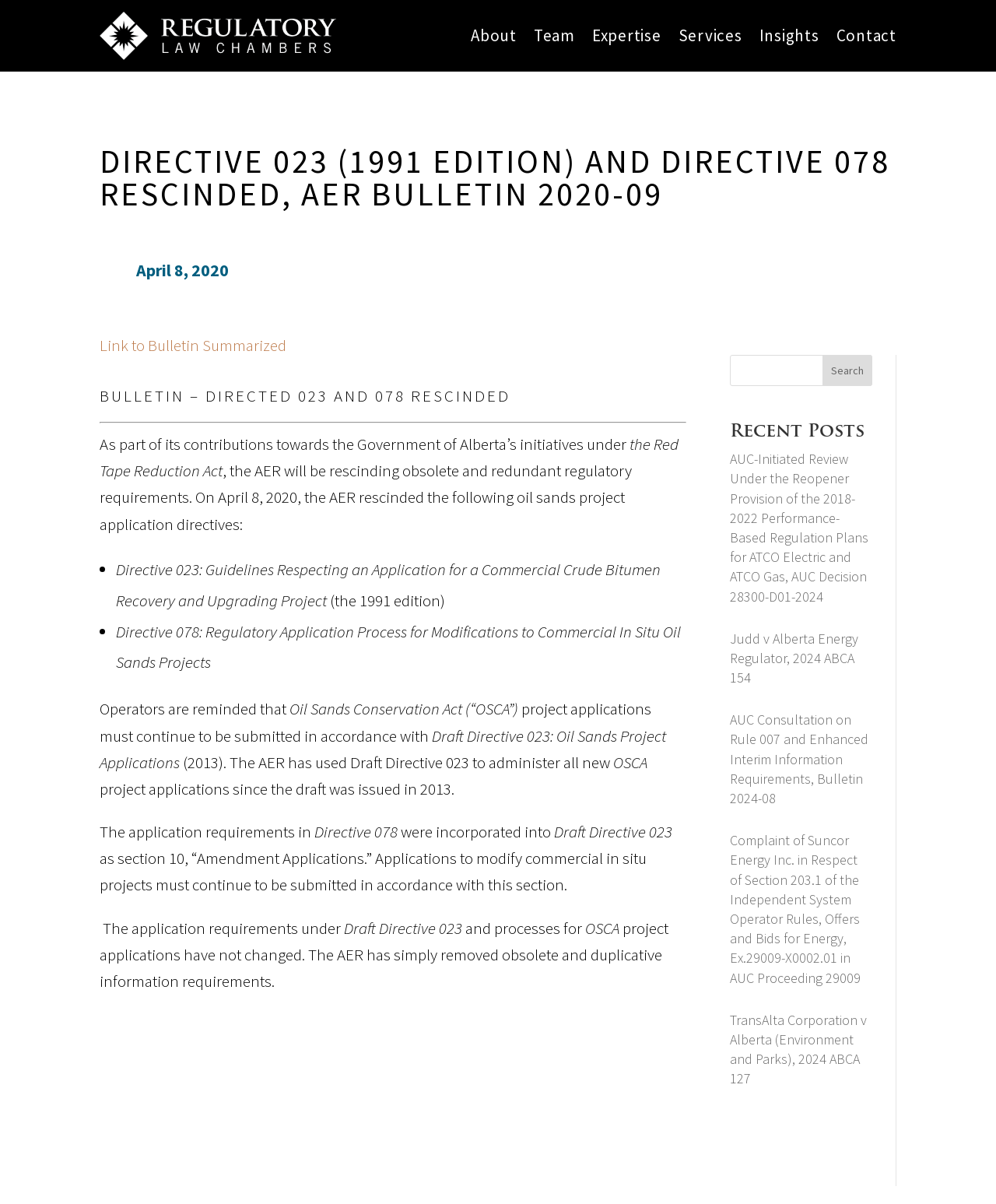What is the name of the academy founded by the author?
Please look at the screenshot and answer in one word or a short phrase.

Académie des musiques intemporelles